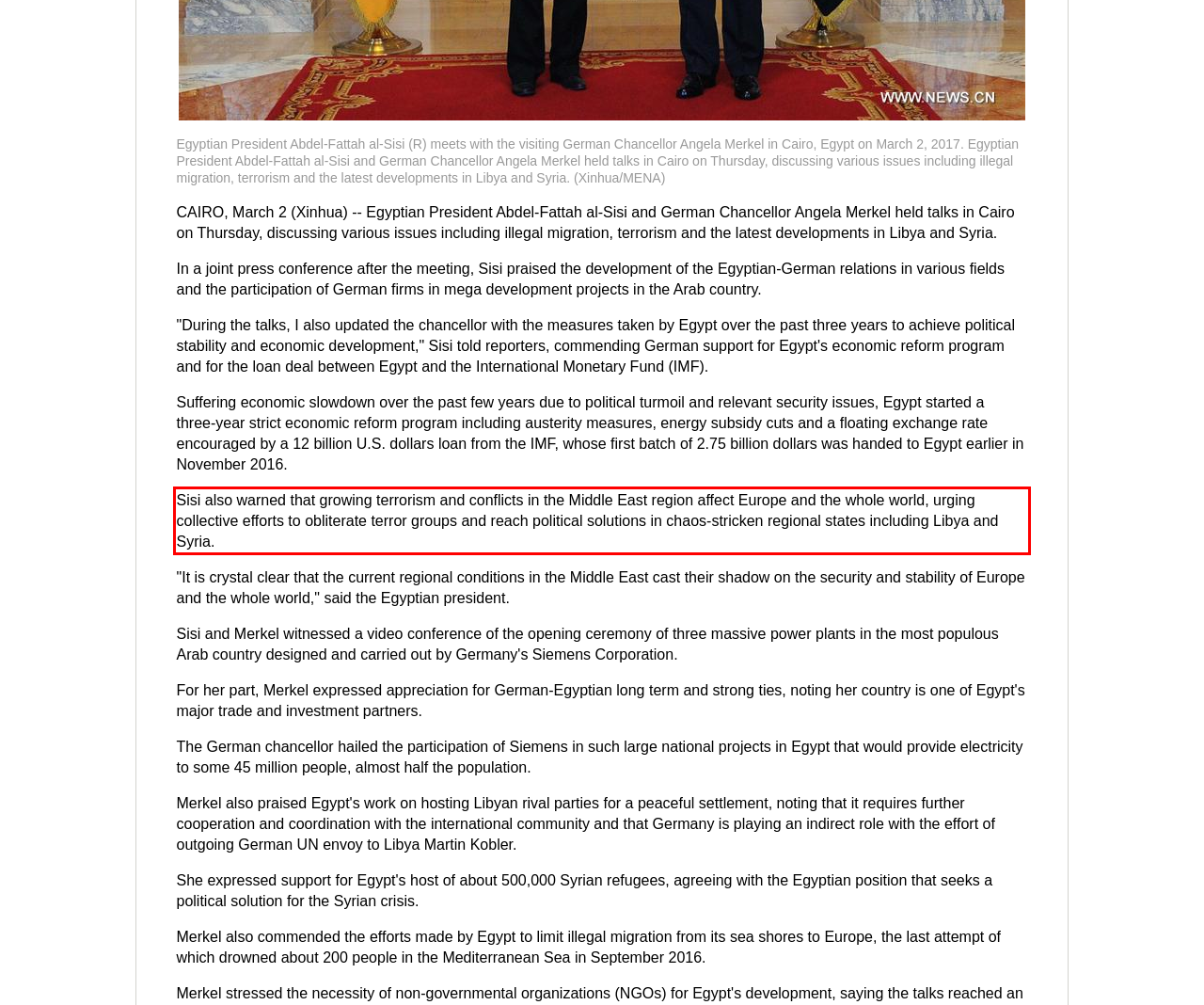Examine the webpage screenshot and use OCR to obtain the text inside the red bounding box.

Sisi also warned that growing terrorism and conflicts in the Middle East region affect Europe and the whole world, urging collective efforts to obliterate terror groups and reach political solutions in chaos-stricken regional states including Libya and Syria.